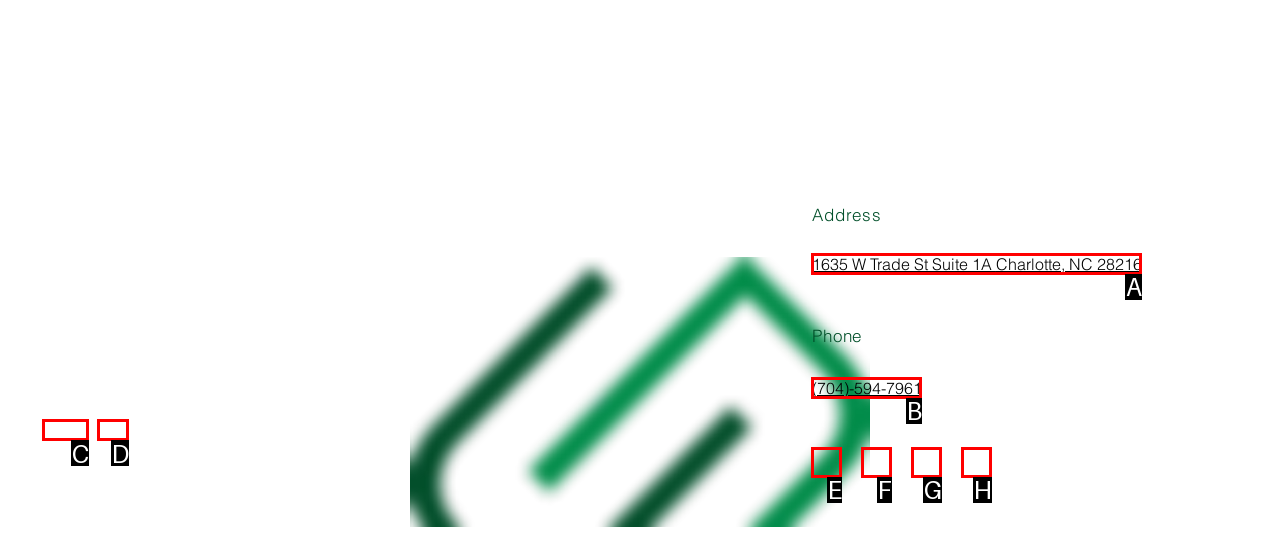Find the HTML element to click in order to complete this task: Call (704)-594-7961
Answer with the letter of the correct option.

B